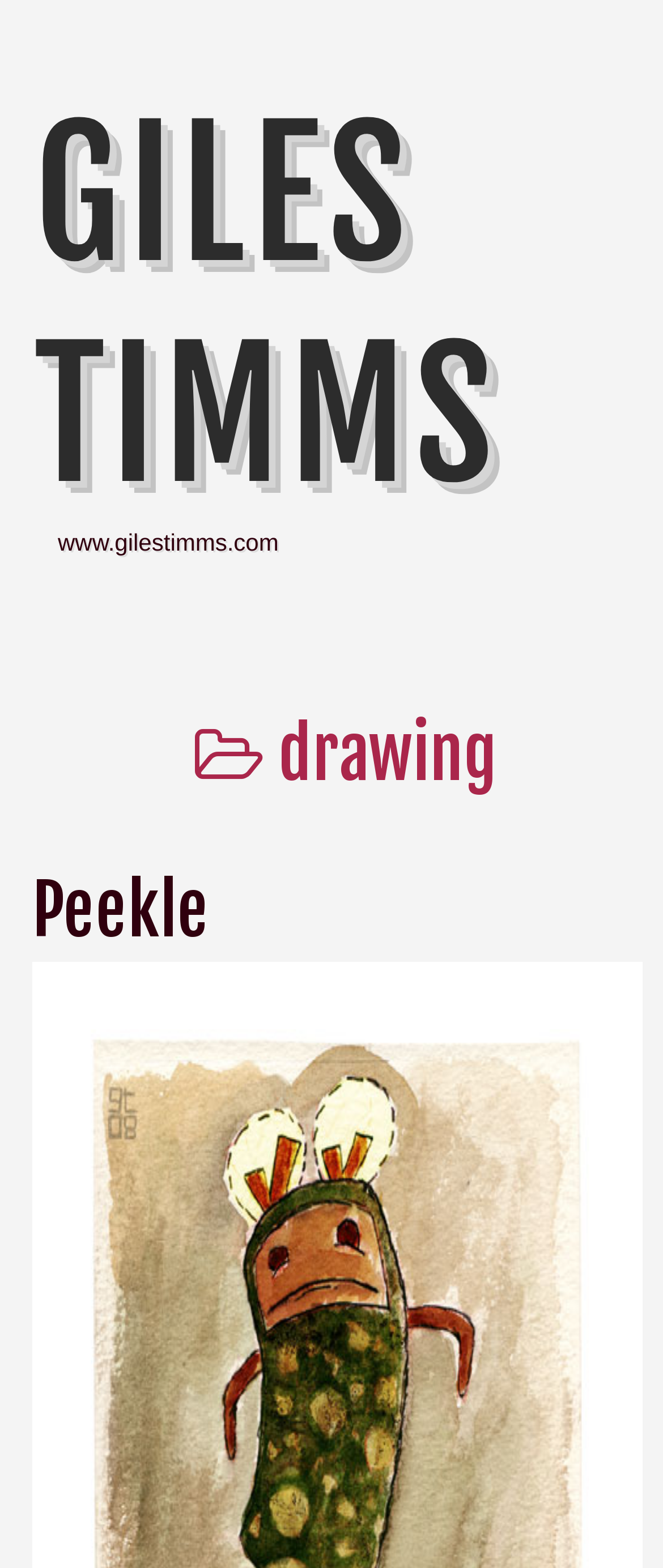Refer to the image and provide an in-depth answer to the question: 
What is the title of the drawing section?

The heading 'c drawing' is located below the main heading 'GILES TIMMS', and it seems to be a section title. The 'c' might be a category or a classification, and 'drawing' suggests that this section is about drawings or artworks.